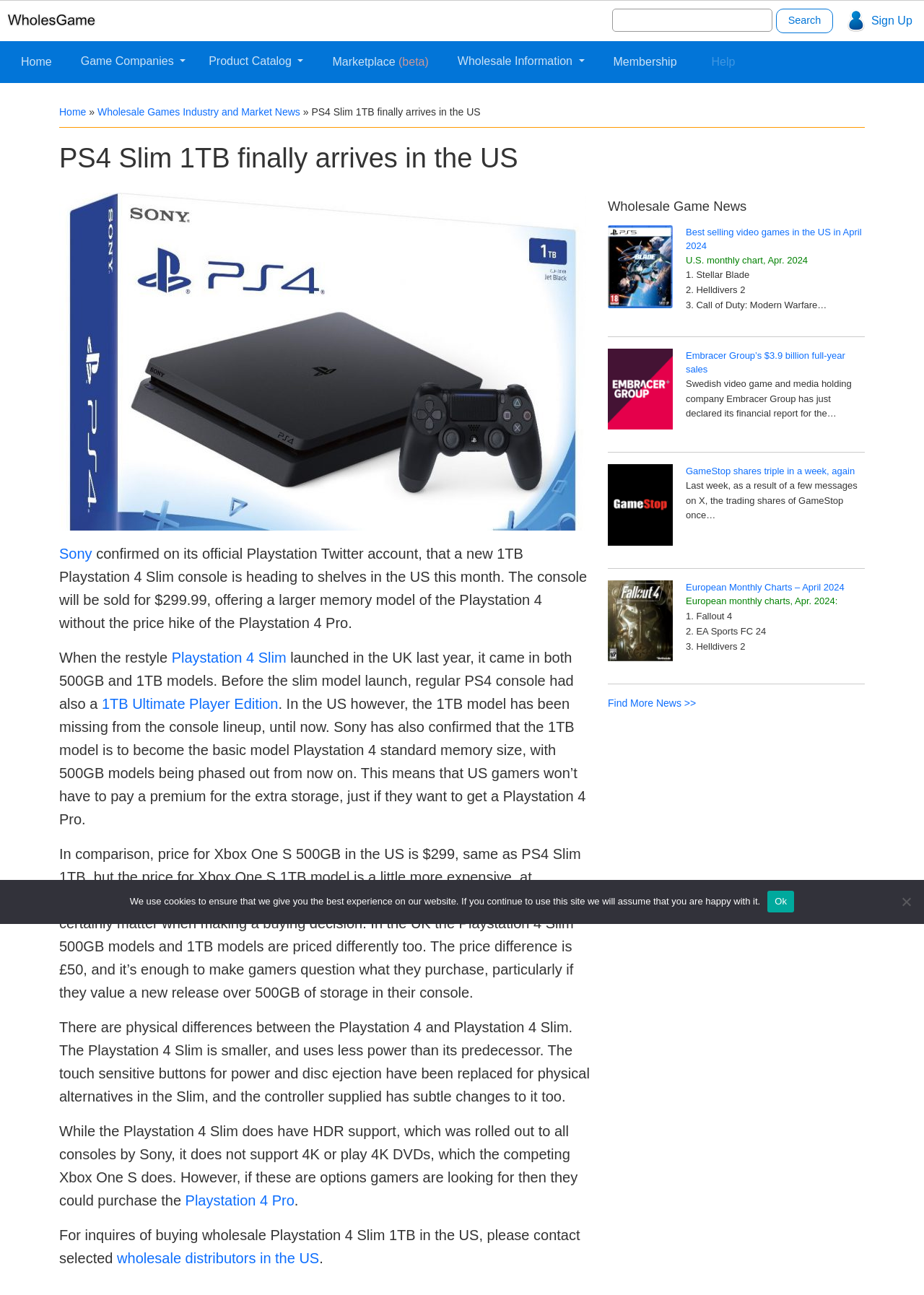Offer an in-depth caption of the entire webpage.

The webpage is about the gaming industry, specifically focusing on the PlayStation 4 Slim console. At the top, there is a logo of WholesGame and a user signup button on the right side. Below that, there is a search bar with a search button. On the left side, there is a menu with links to different sections of the website, including Home, Game Companies, Product Catalog, Marketplace, Wholesale Information, Membership, and Help.

The main content of the webpage is an article about the release of the 1TB PlayStation 4 Slim console in the US. The article is divided into several paragraphs, with a heading that reads "PS4 Slim 1TB finally arrives in the US". There is an image of the console's box on the right side of the article. The text discusses the console's features, pricing, and comparisons with other gaming consoles like the Xbox One S.

Below the article, there is a section titled "Wholesale Game News" with several news articles about the gaming industry. Each article has an image, a title, and a brief summary. The articles are separated by horizontal lines. There are five news articles in total, discussing topics such as best-selling video games, Embracer Group's financial report, GameStop's shares, and European monthly charts.

At the bottom of the webpage, there is a cookie notice dialog with a message about the website's use of cookies and a button to accept or decline.